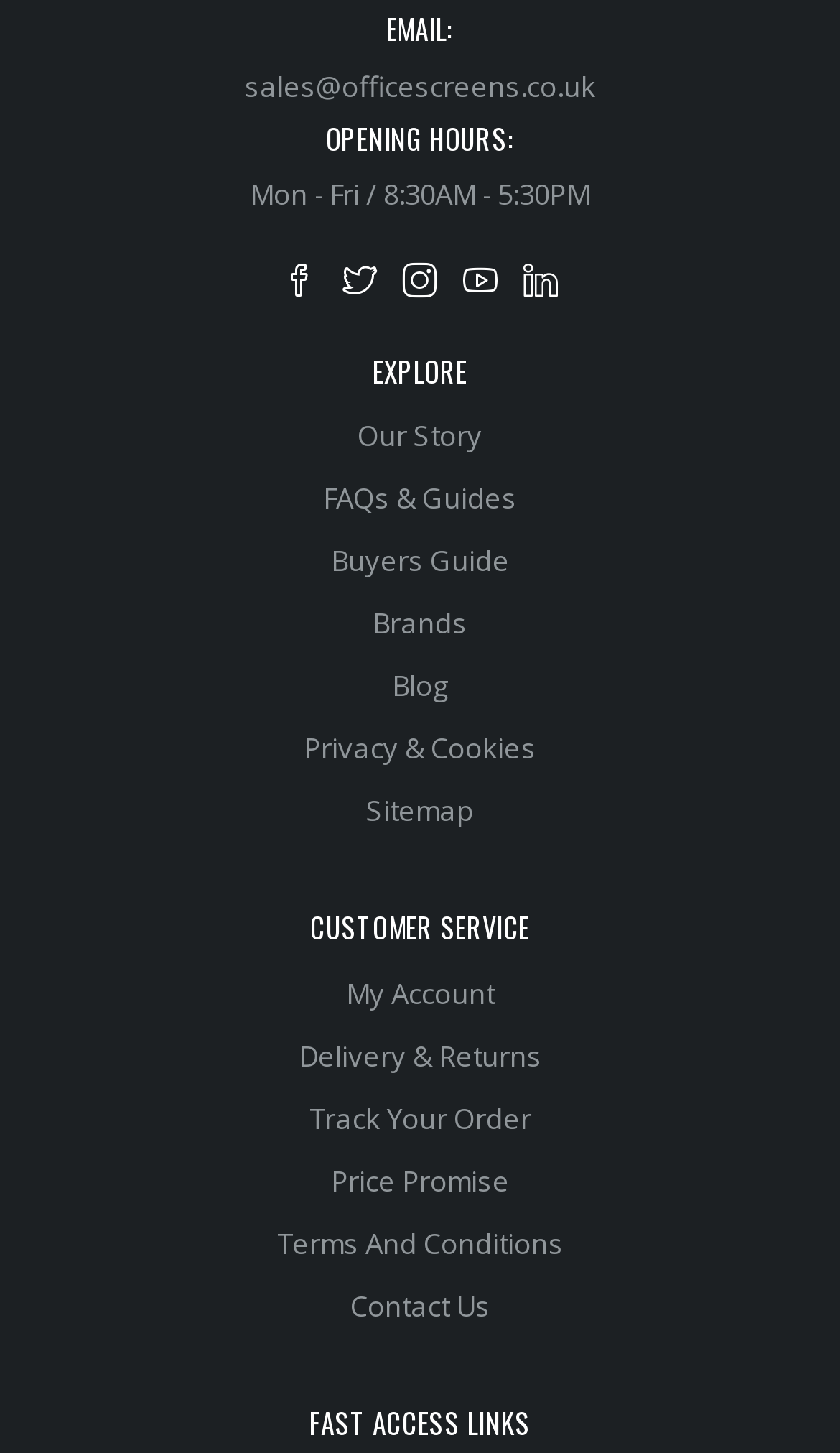How can I track my order?
Refer to the image and provide a one-word or short phrase answer.

Through the 'Track Your Order' link